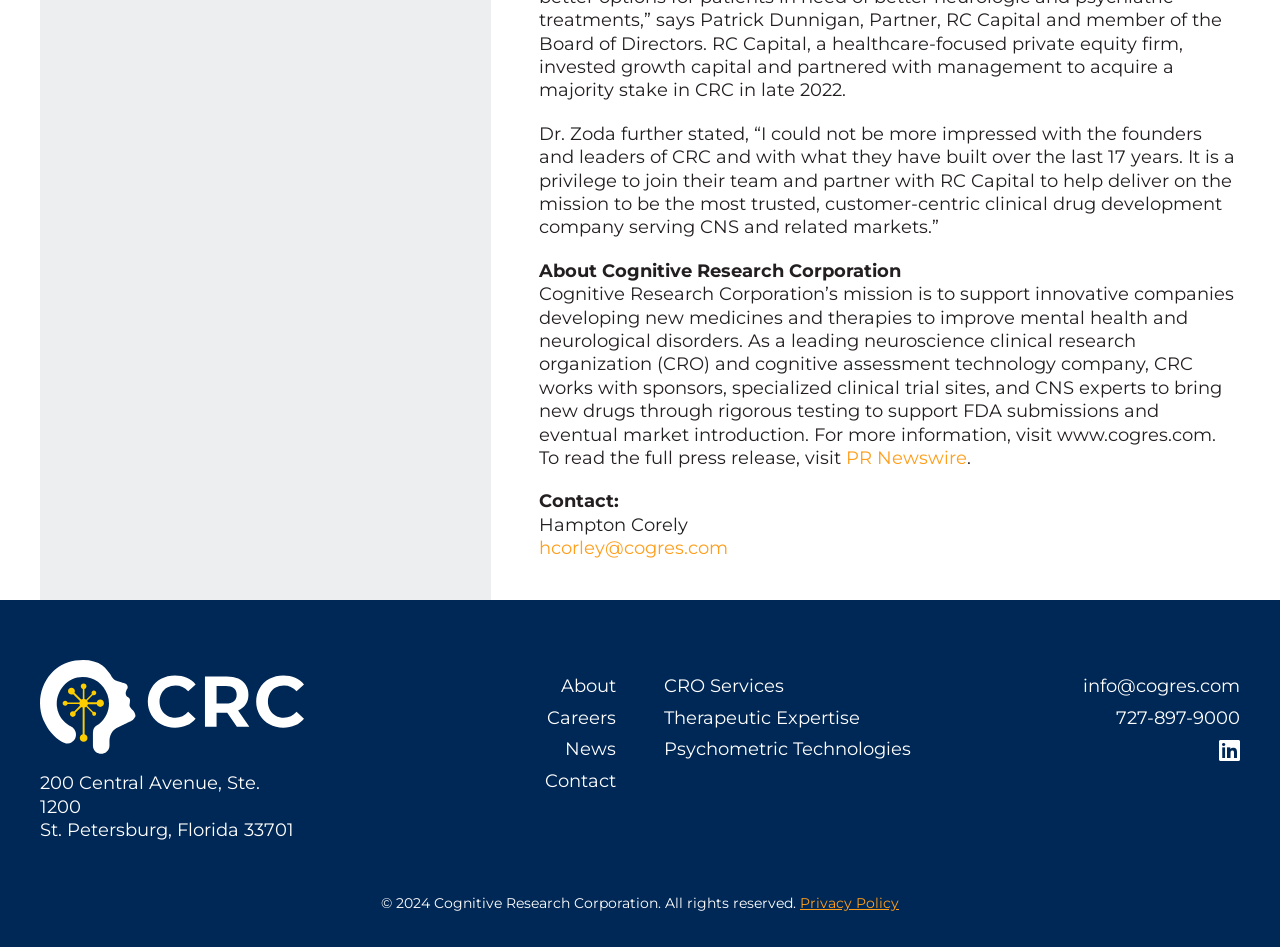Please identify the bounding box coordinates for the region that you need to click to follow this instruction: "Read the full press release".

[0.661, 0.472, 0.756, 0.495]